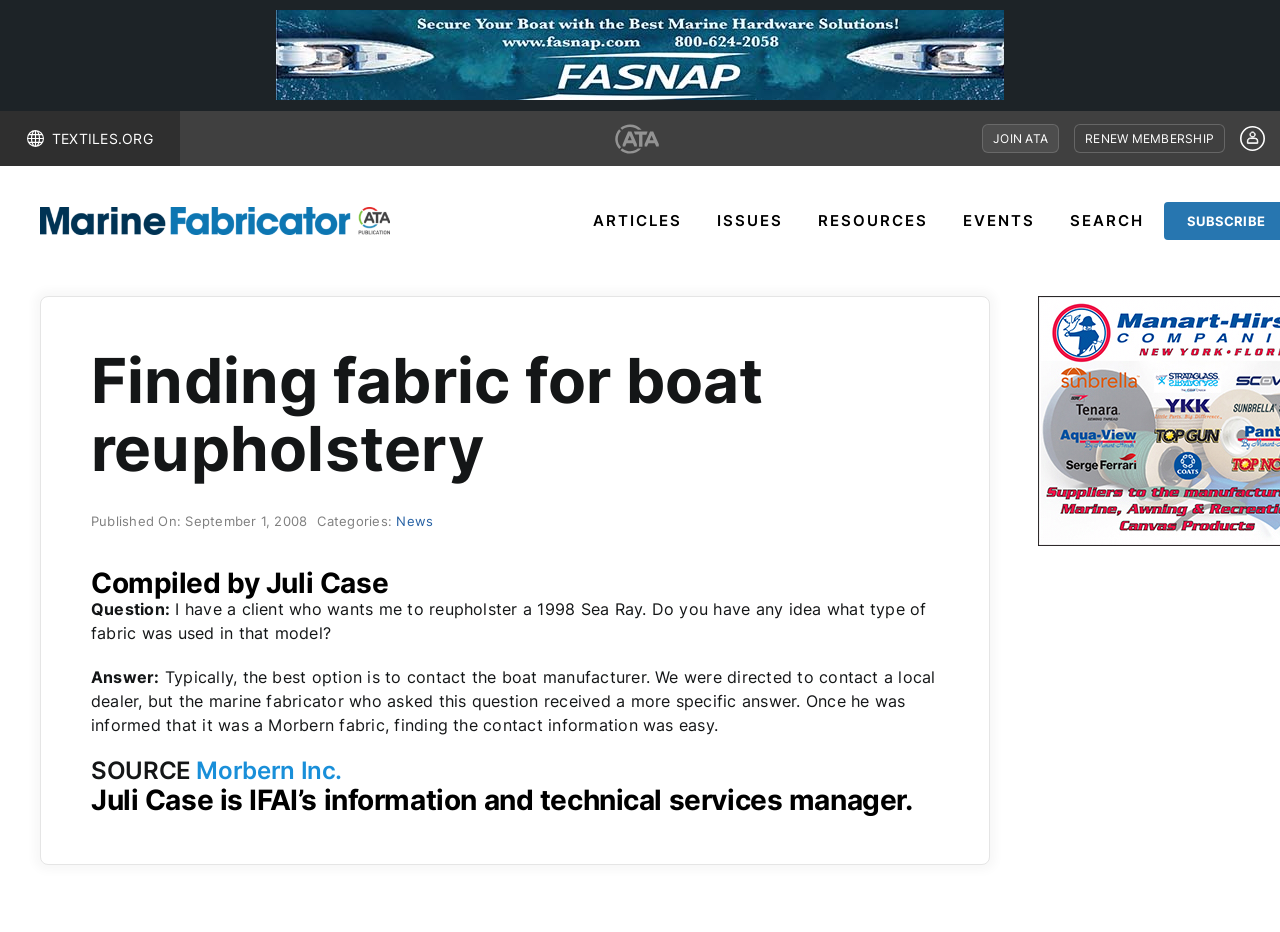Using the element description alt="ATA", predict the bounding box coordinates for the UI element. Provide the coordinates in (top-left x, top-left y, bottom-right x, bottom-right y) format with values ranging from 0 to 1.

[0.481, 0.133, 0.519, 0.165]